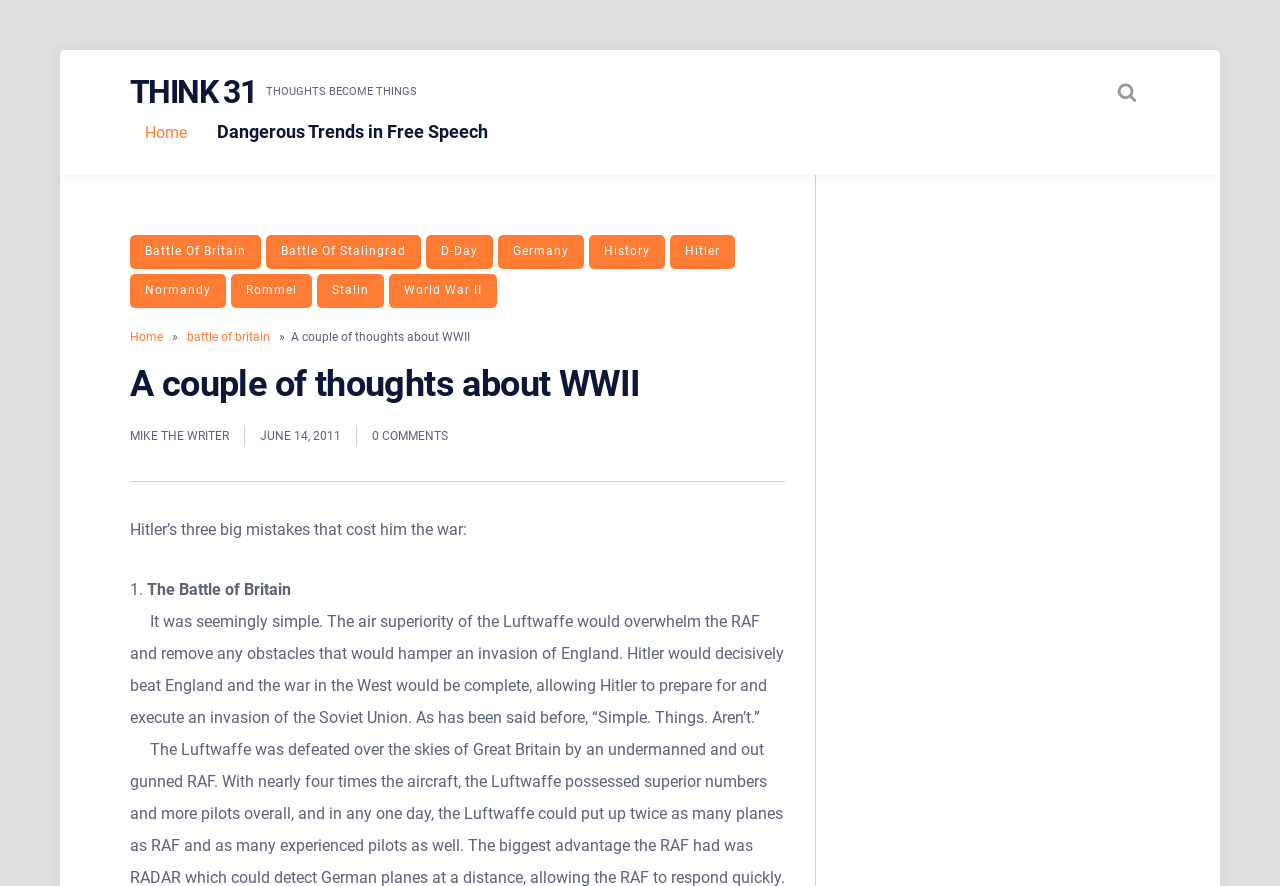Identify the bounding box coordinates of the region I need to click to complete this instruction: "Click on the 'Home' link".

[0.102, 0.128, 0.158, 0.173]